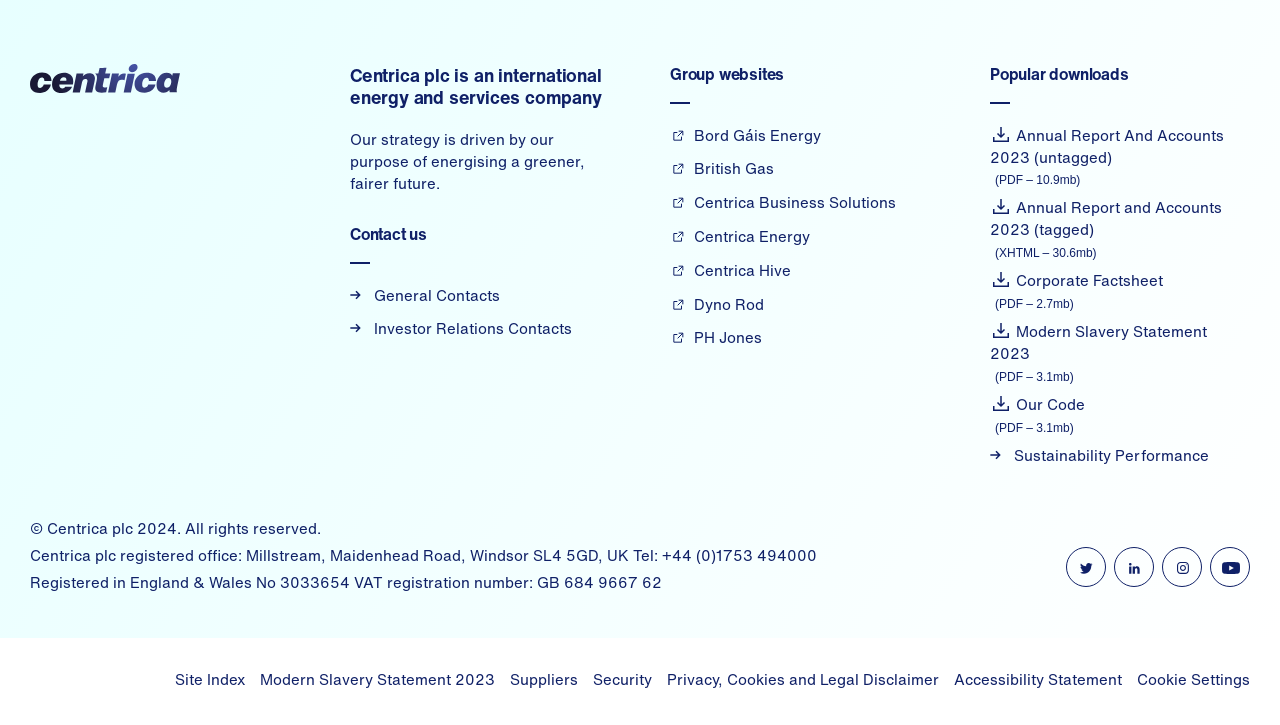Please locate the bounding box coordinates of the element that needs to be clicked to achieve the following instruction: "Download Annual Report And Accounts 2023 (untagged)". The coordinates should be four float numbers between 0 and 1, i.e., [left, top, right, bottom].

[0.773, 0.17, 0.977, 0.231]